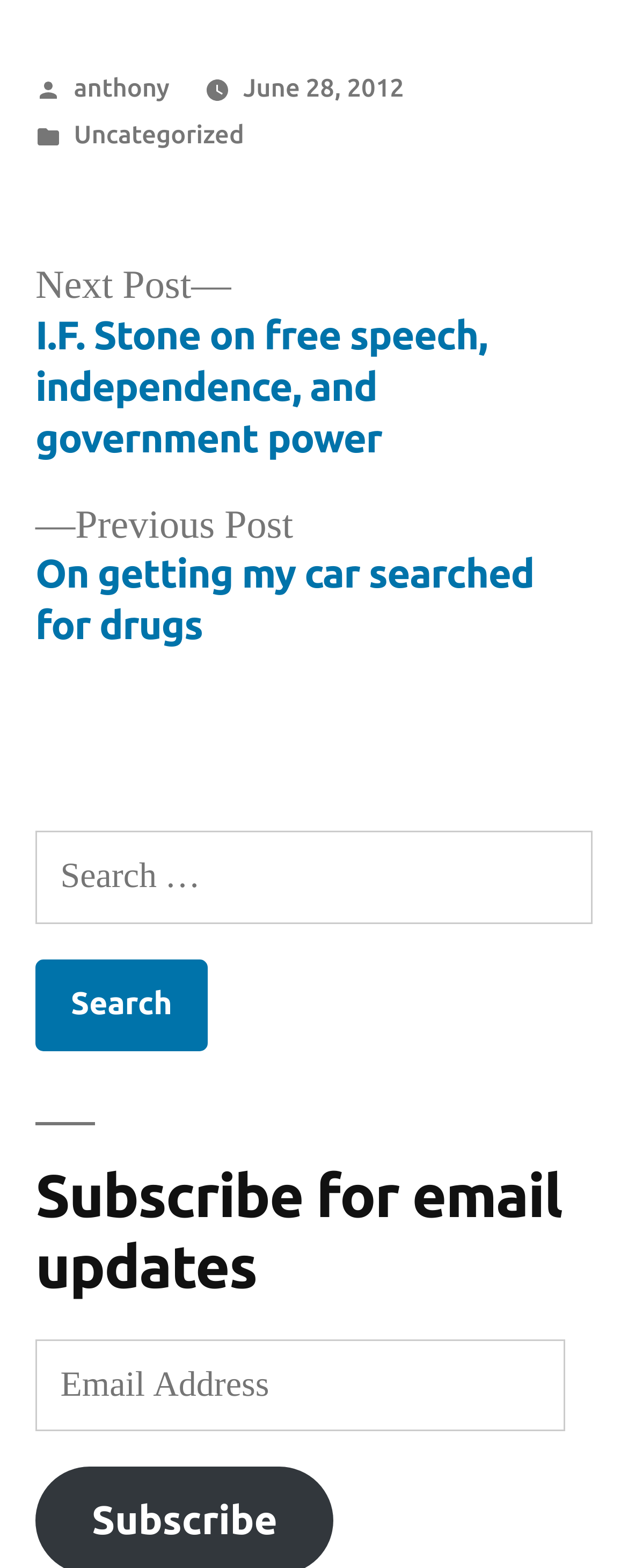Please study the image and answer the question comprehensively:
Who posted the article?

The answer can be found in the footer section of the webpage, where it says 'Posted by' followed by a link to 'anthony'.